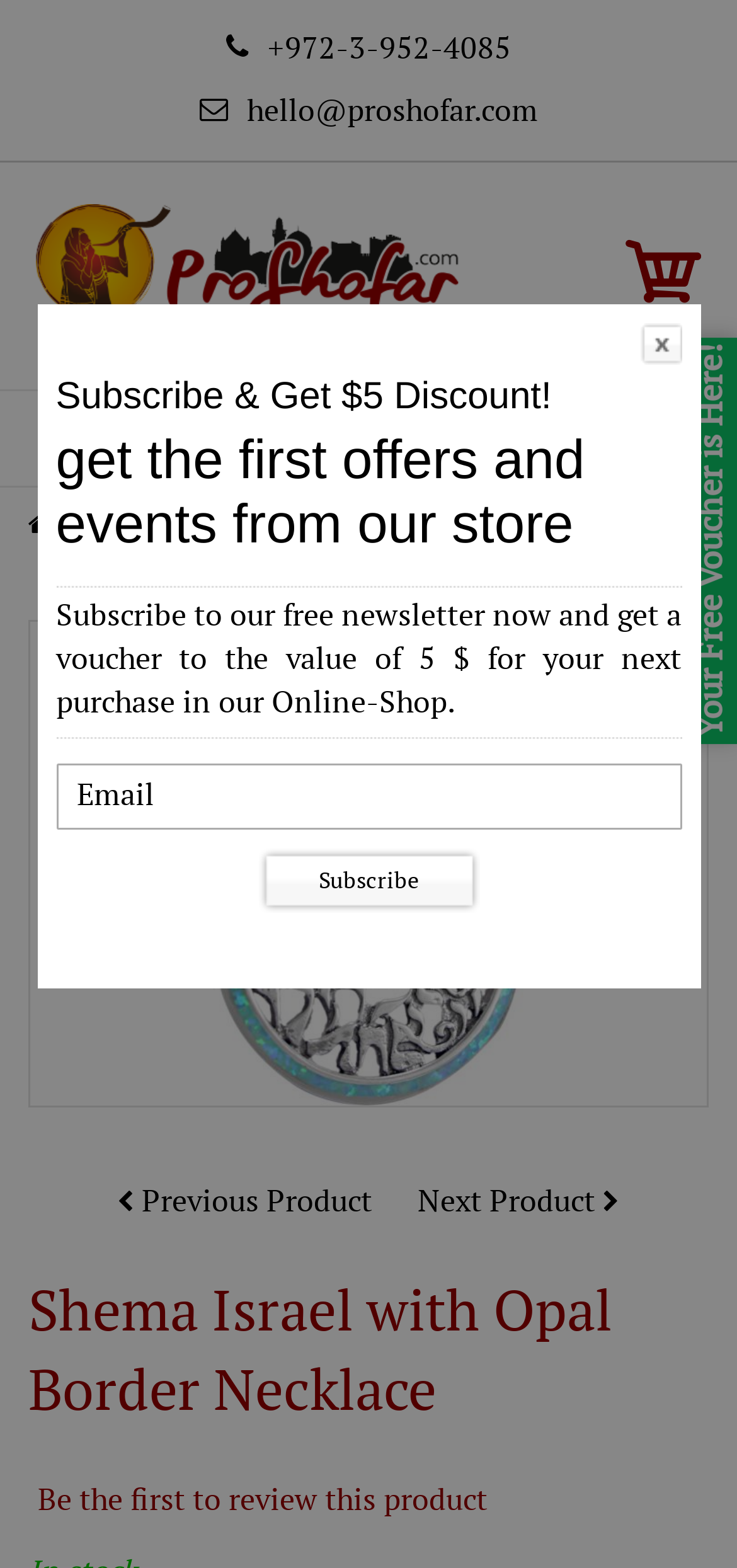Determine the coordinates of the bounding box that should be clicked to complete the instruction: "View product details". The coordinates should be represented by four float numbers between 0 and 1: [left, top, right, bottom].

[0.041, 0.396, 0.964, 0.705]